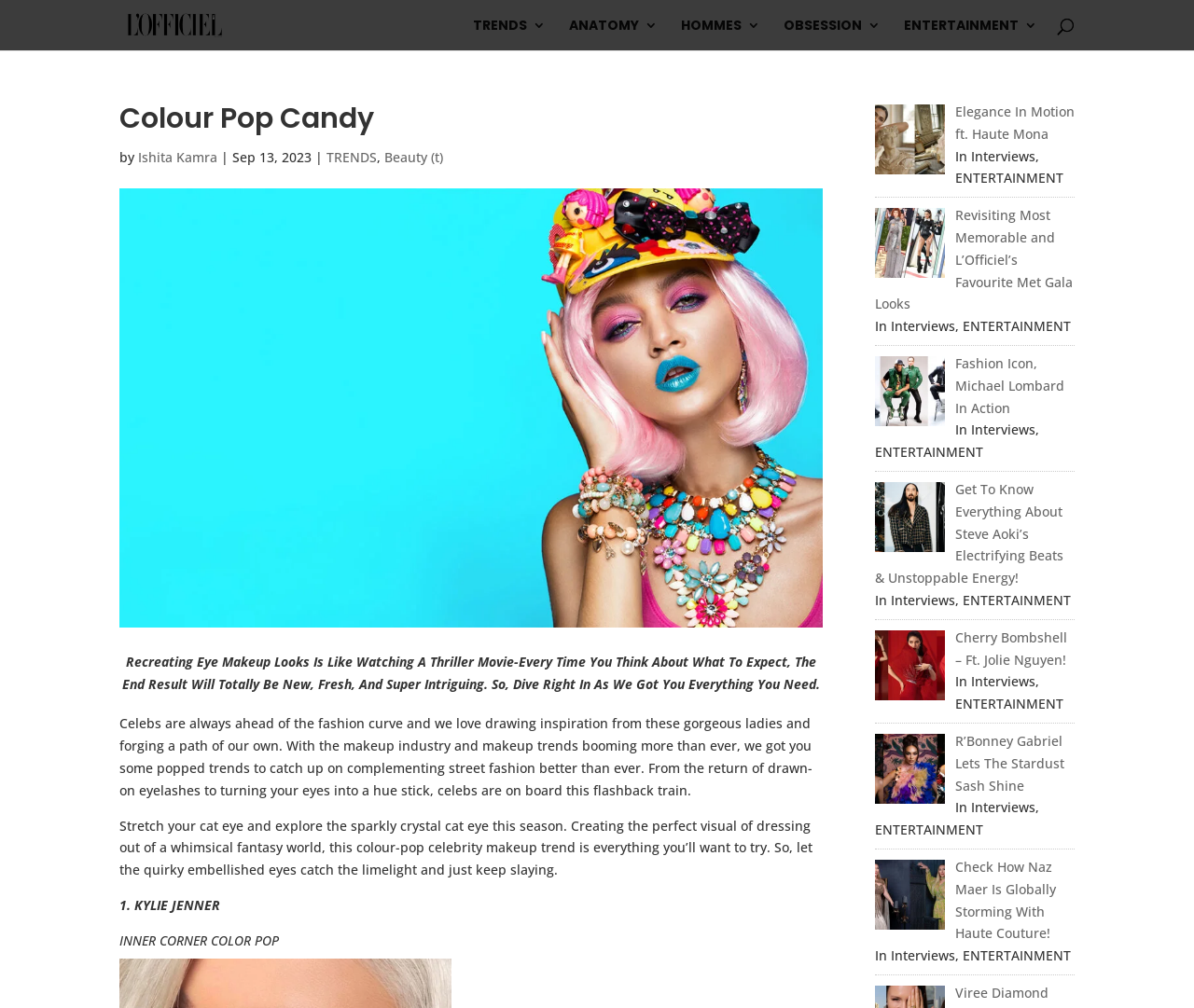Identify the bounding box coordinates of the clickable section necessary to follow the following instruction: "Explore the TRENDS section". The coordinates should be presented as four float numbers from 0 to 1, i.e., [left, top, right, bottom].

[0.273, 0.147, 0.316, 0.165]